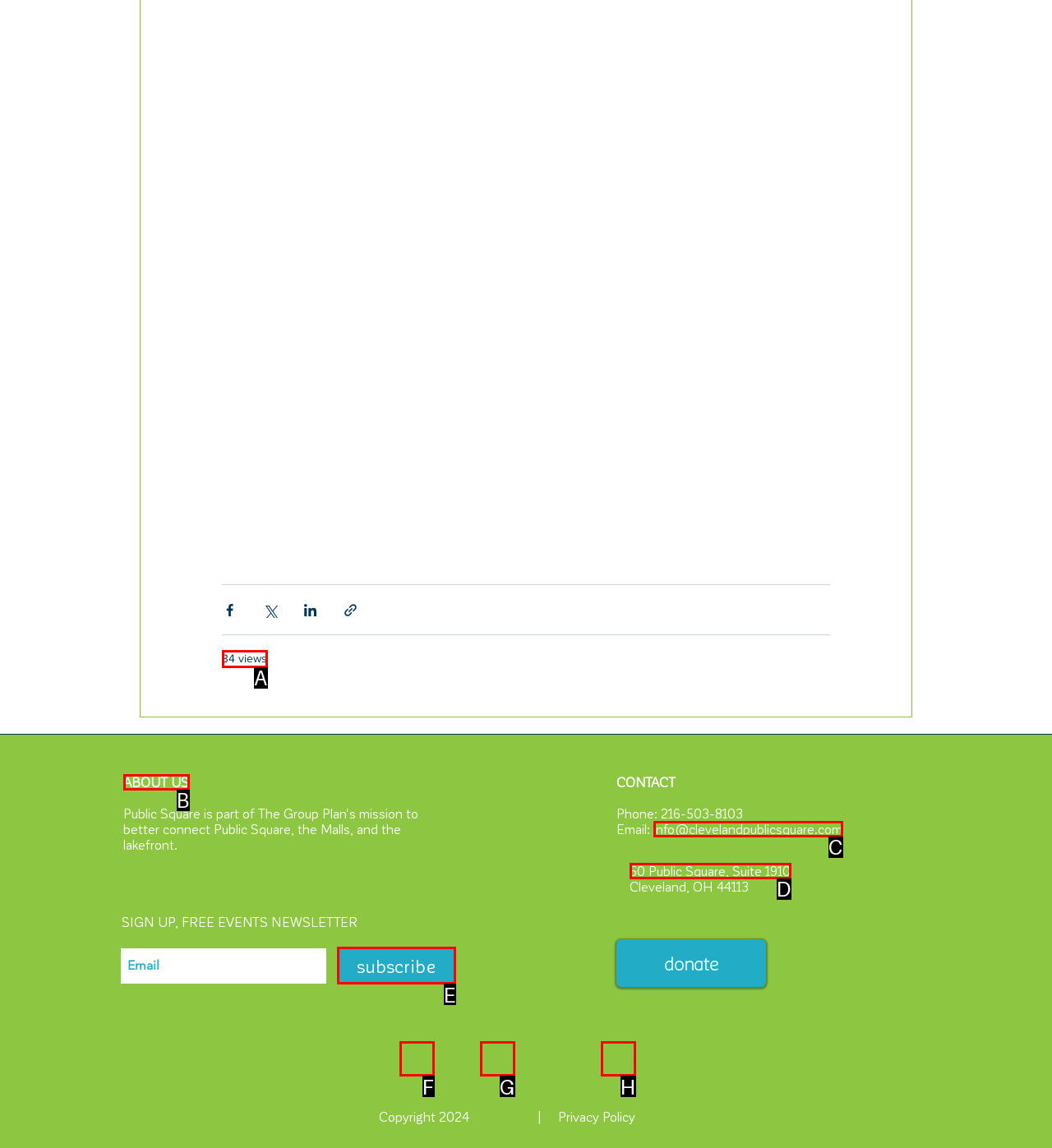Identify which HTML element matches the description: 50 Public Square, Suite 1910. Answer with the correct option's letter.

D